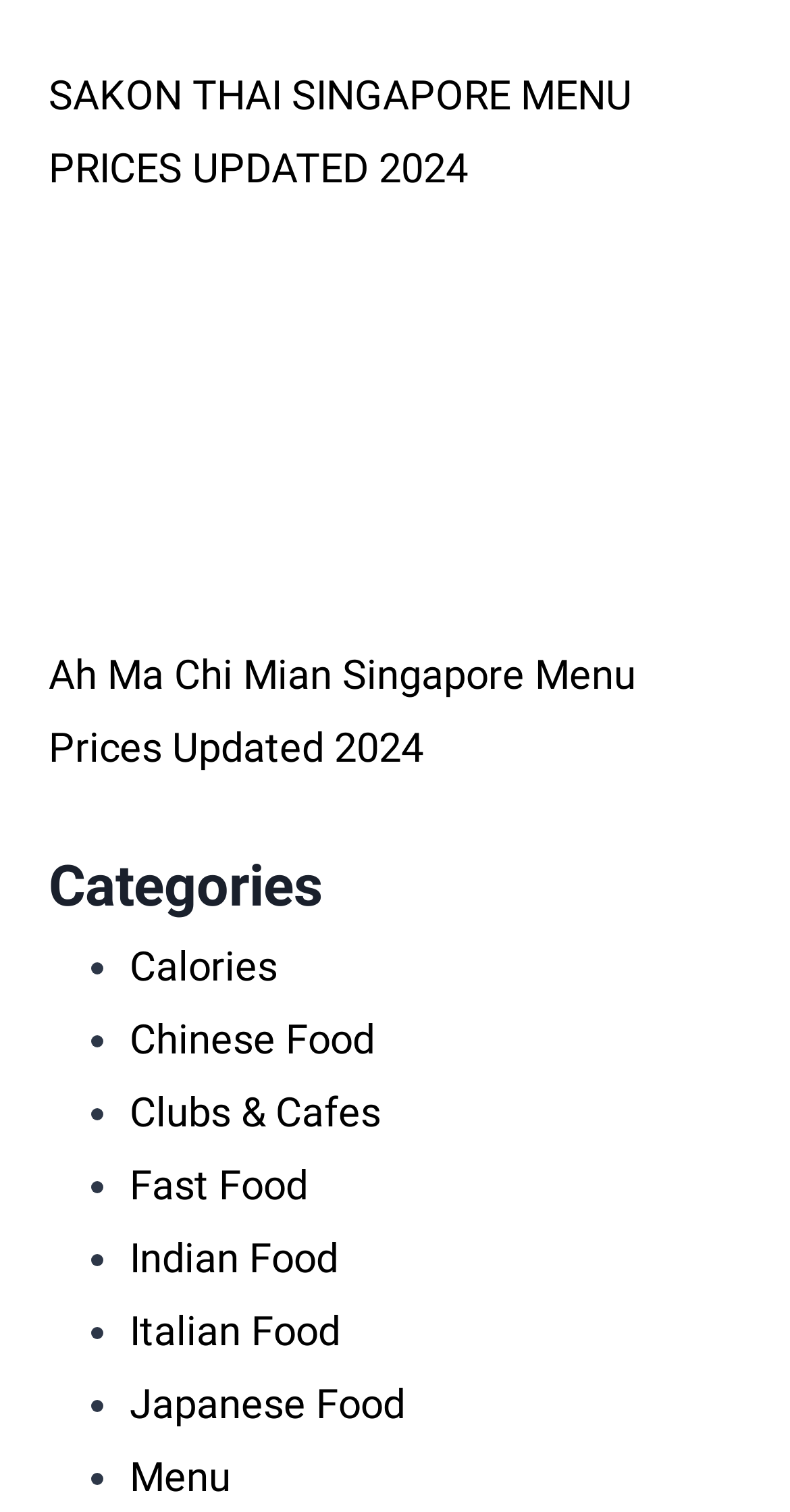Provide a brief response to the question using a single word or phrase: 
How many categories are listed?

8